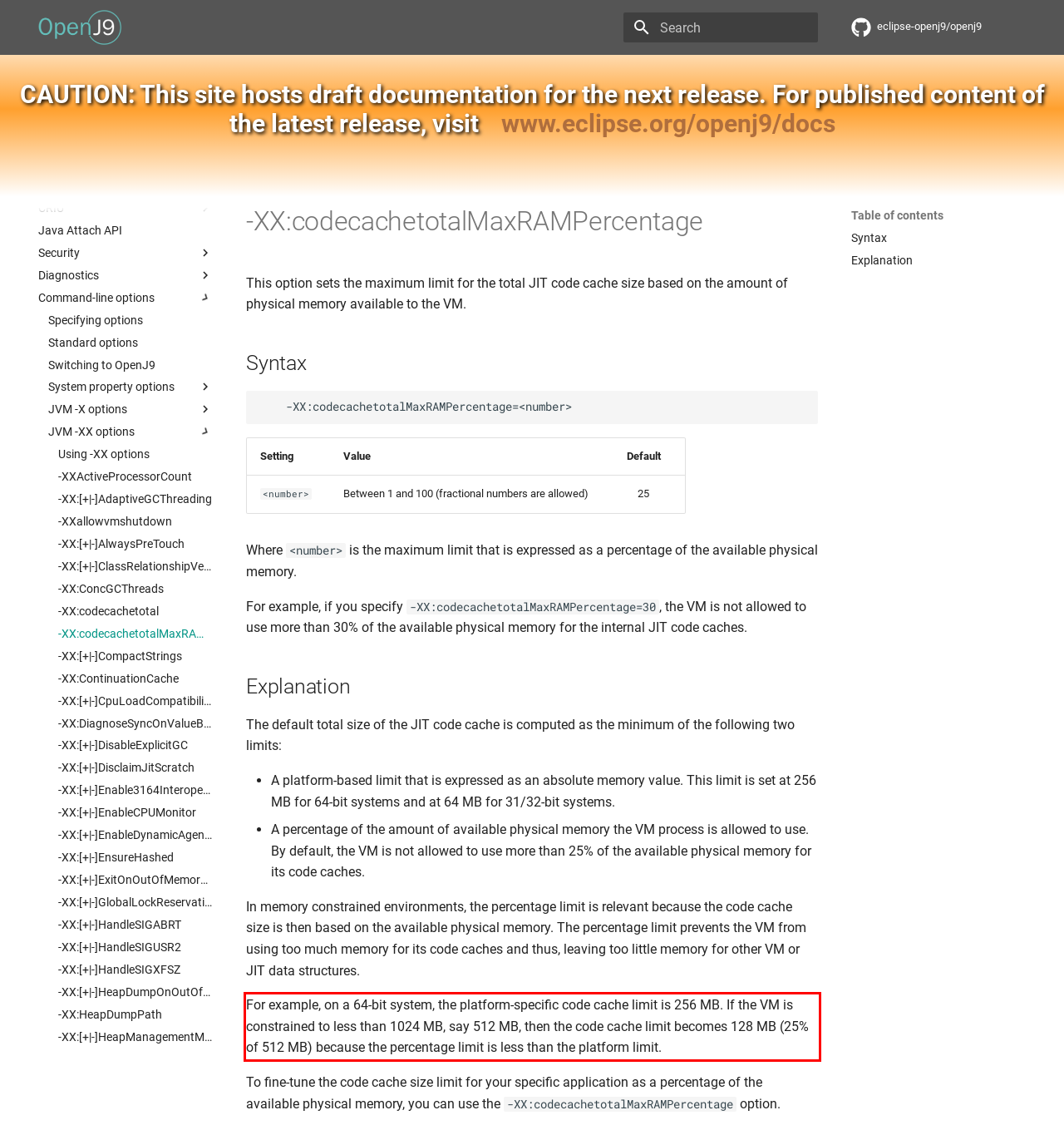Examine the screenshot of the webpage, locate the red bounding box, and perform OCR to extract the text contained within it.

For example, on a 64-bit system, the platform-specific code cache limit is 256 MB. If the VM is constrained to less than 1024 MB, say 512 MB, then the code cache limit becomes 128 MB (25% of 512 MB) because the percentage limit is less than the platform limit.